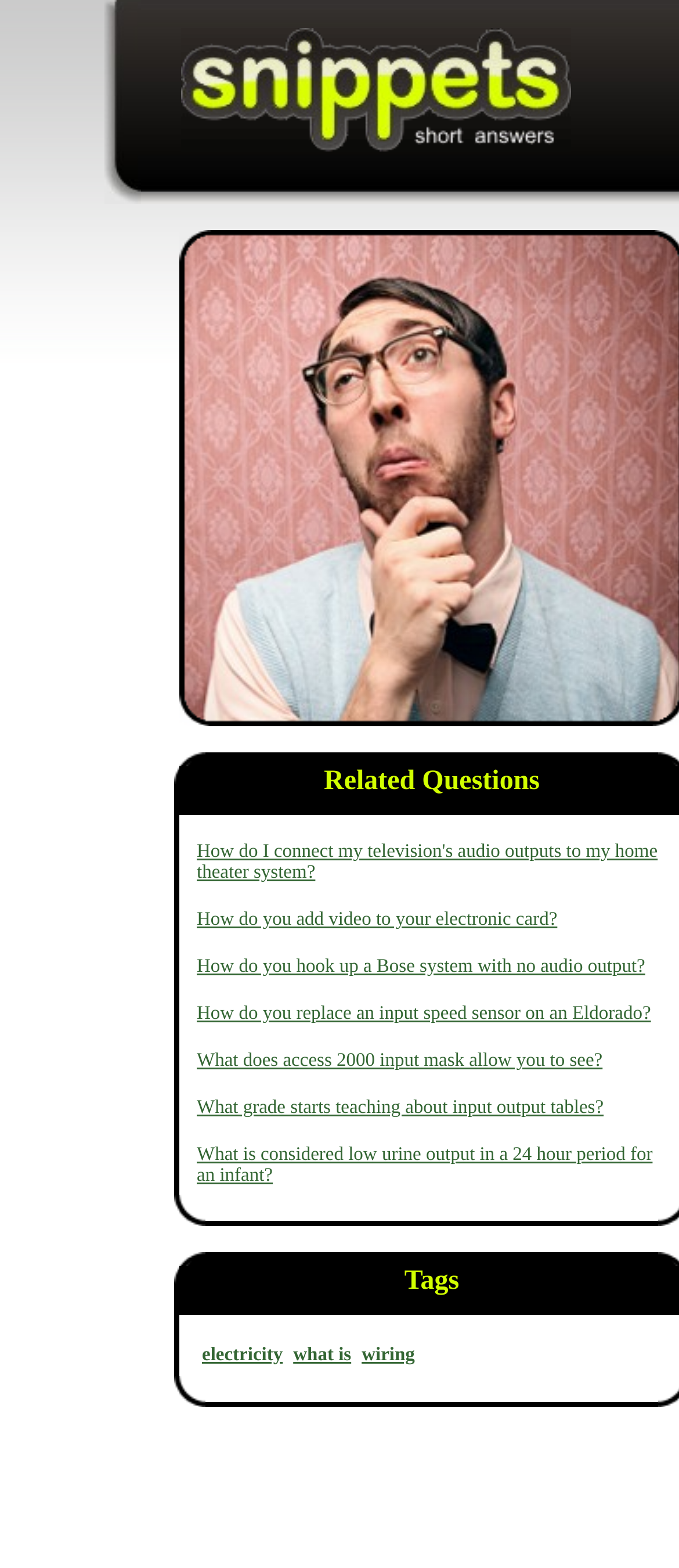Please identify and generate the text content of the webpage's main heading.

What is a demultiplexer?